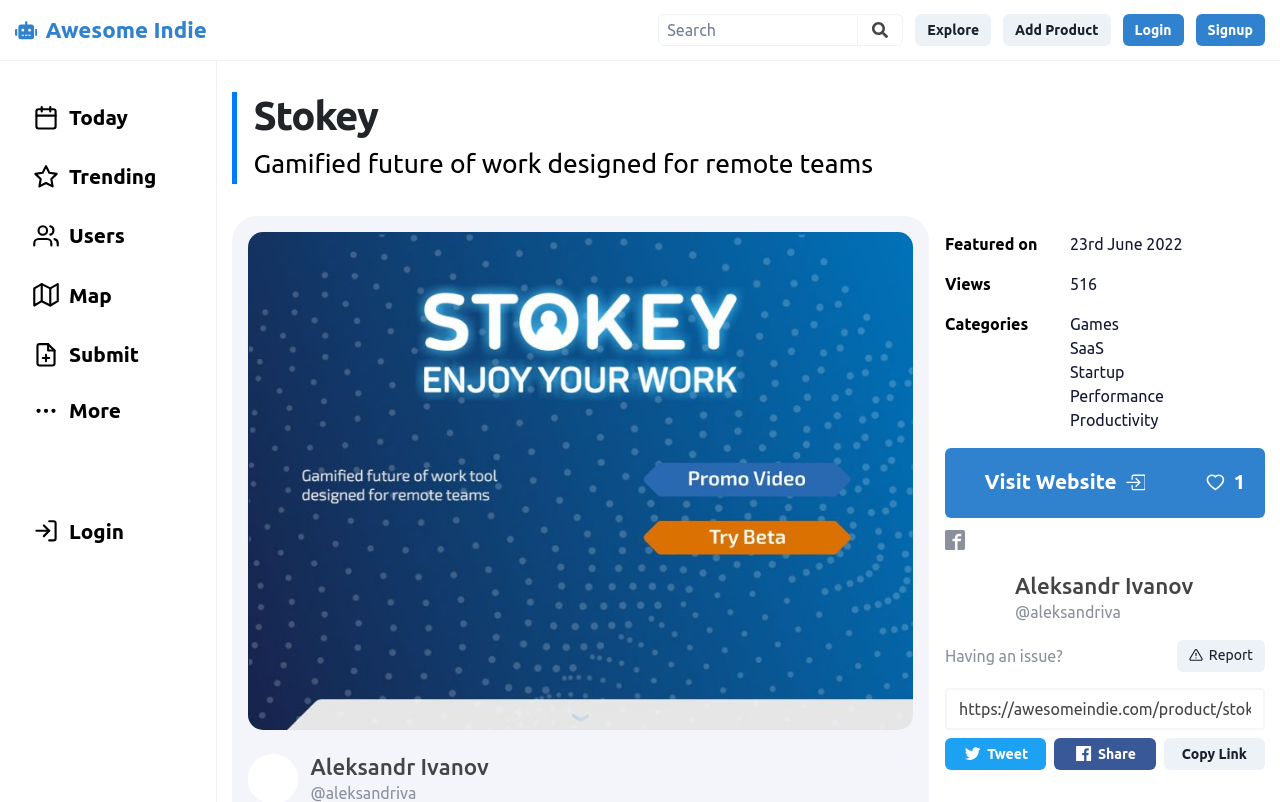What is the category of the product?
Using the image as a reference, answer with just one word or a short phrase.

Games, SaaS, Startup, Performance, Productivity